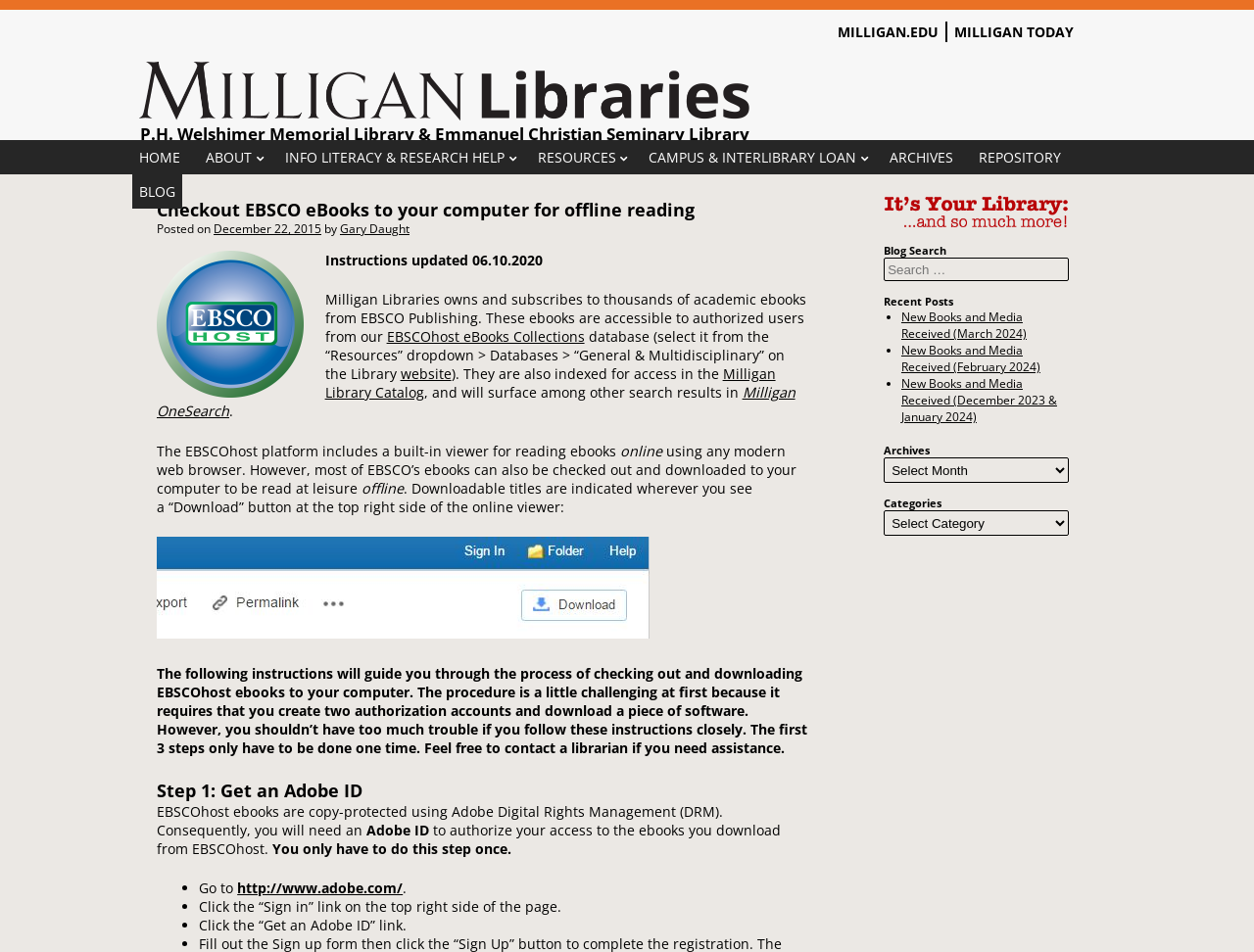Answer with a single word or phrase: 
What is the benefit of downloading ebooks?

Read offline